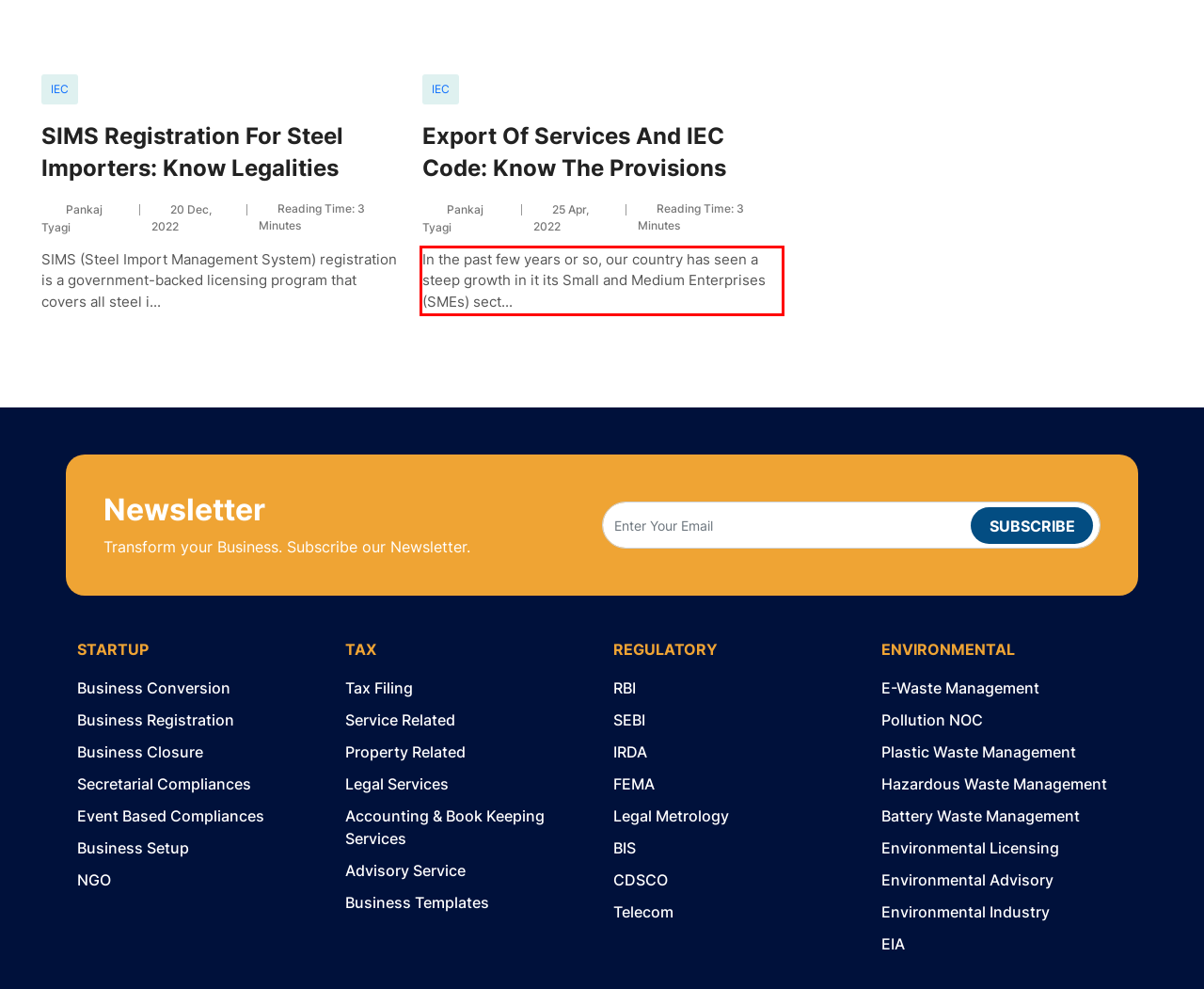Please examine the webpage screenshot containing a red bounding box and use OCR to recognize and output the text inside the red bounding box.

In the past few years or so, our country has seen a steep growth in it its Small and Medium Enterprises (SMEs) sect...